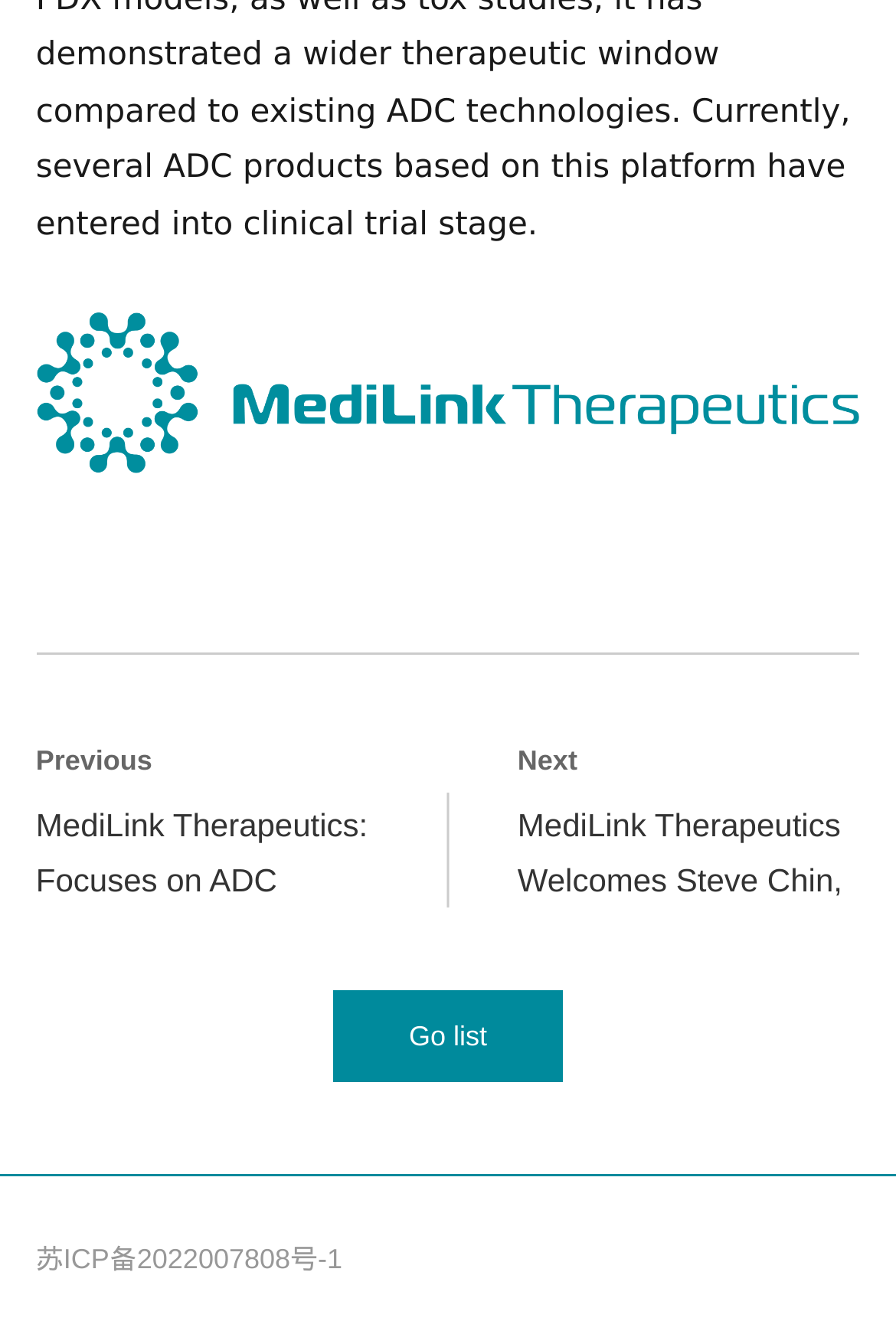How many navigation links are there?
Refer to the image and provide a detailed answer to the question.

There are three navigation links: 'Previous', 'Next', and 'Go list'. These links are used to navigate through the articles or list of articles.